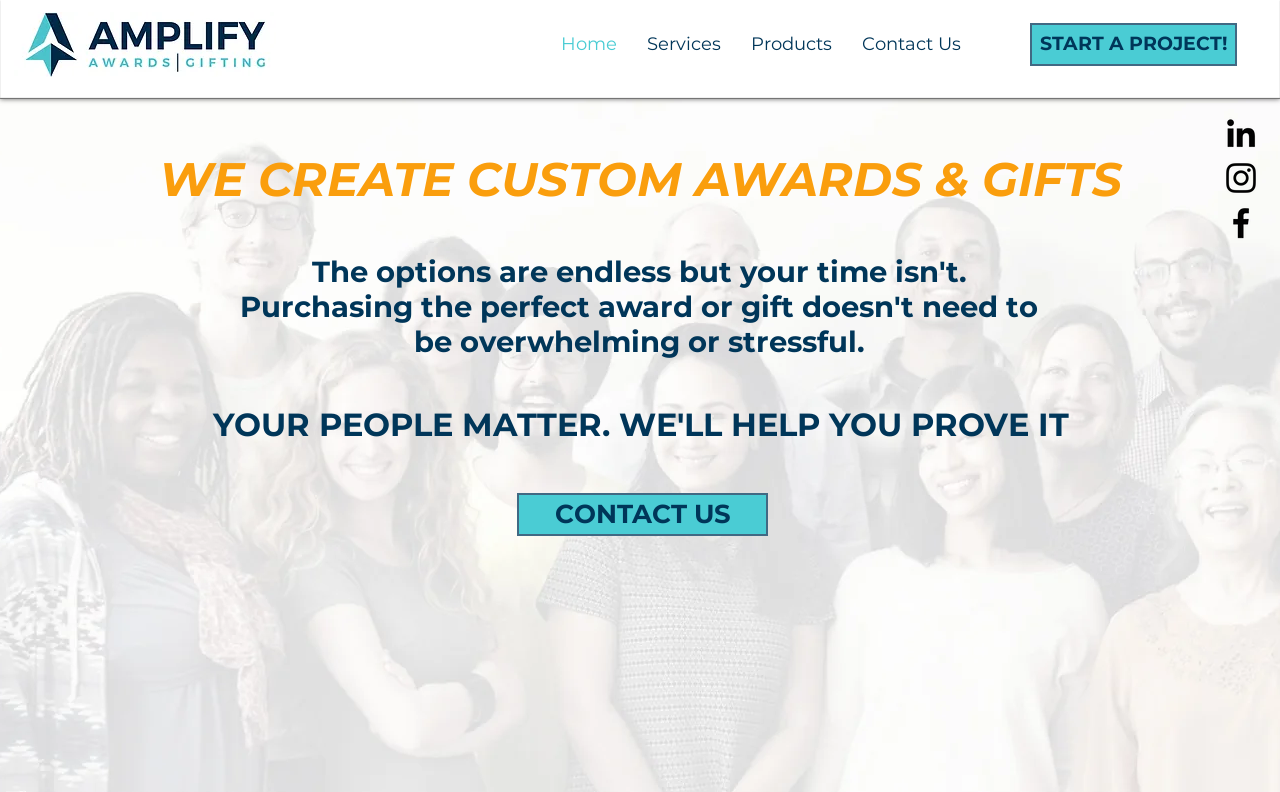Respond with a single word or phrase to the following question:
What is the company name?

Amplify Awards